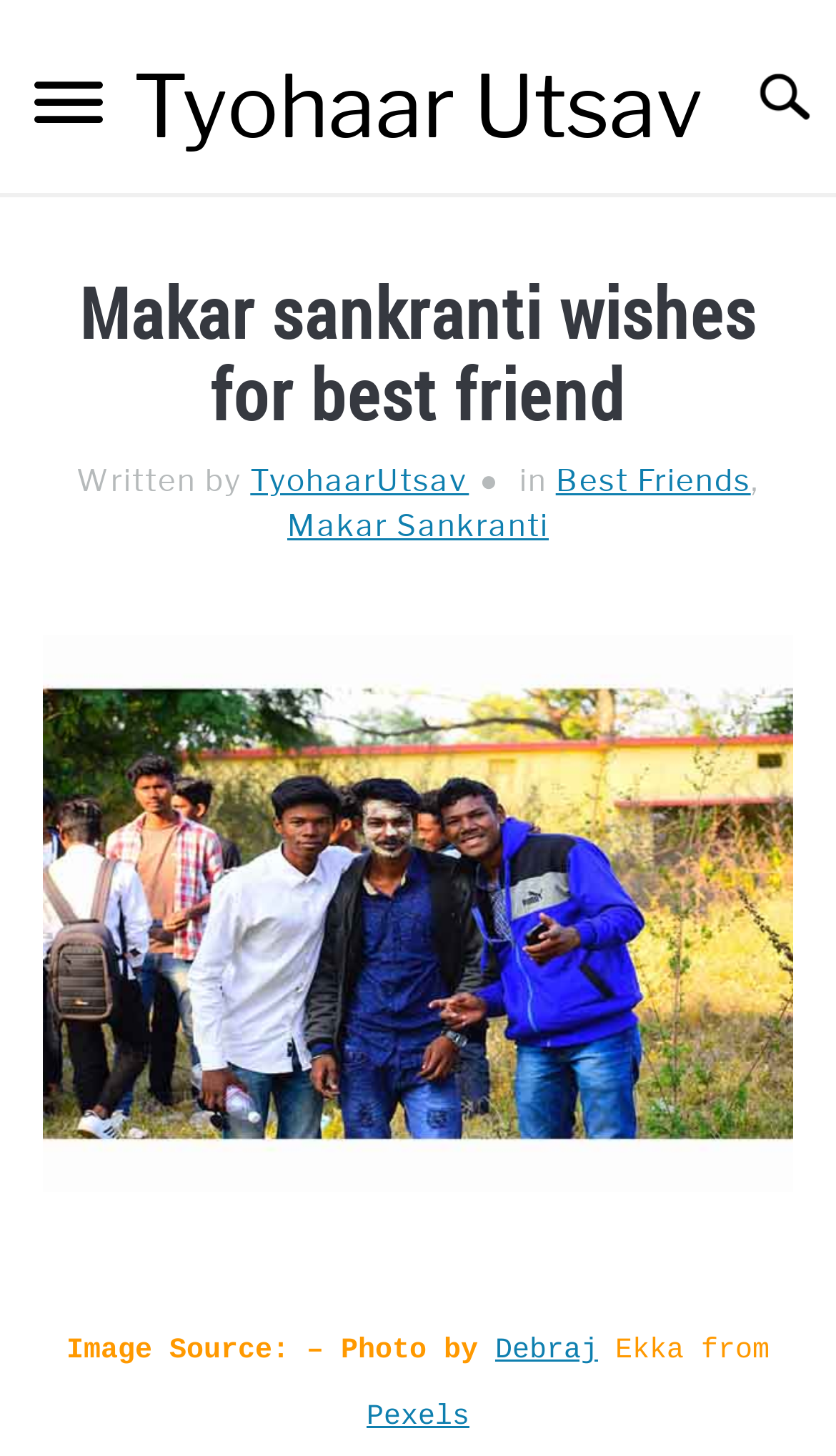Determine the bounding box coordinates of the area to click in order to meet this instruction: "view courses".

None